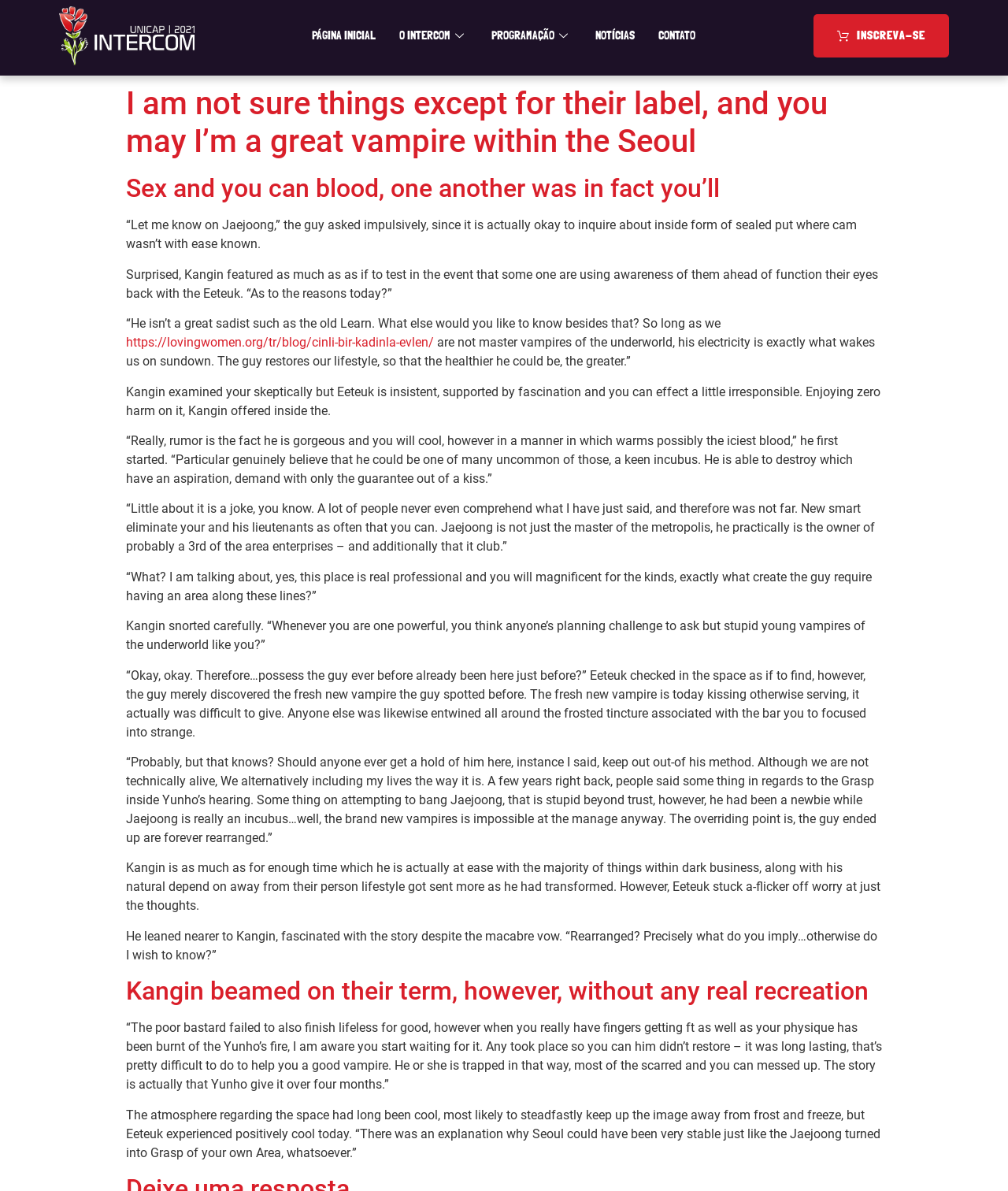What is Eeteuk's attitude towards Jaejoong?
Please respond to the question thoroughly and include all relevant details.

Based on the conversation, it appears that Eeteuk is cautious around Jaejoong, and is warned by Kangin to stay out of his way. This suggests that Eeteuk is aware of Jaejoong's power and is wary of crossing him.